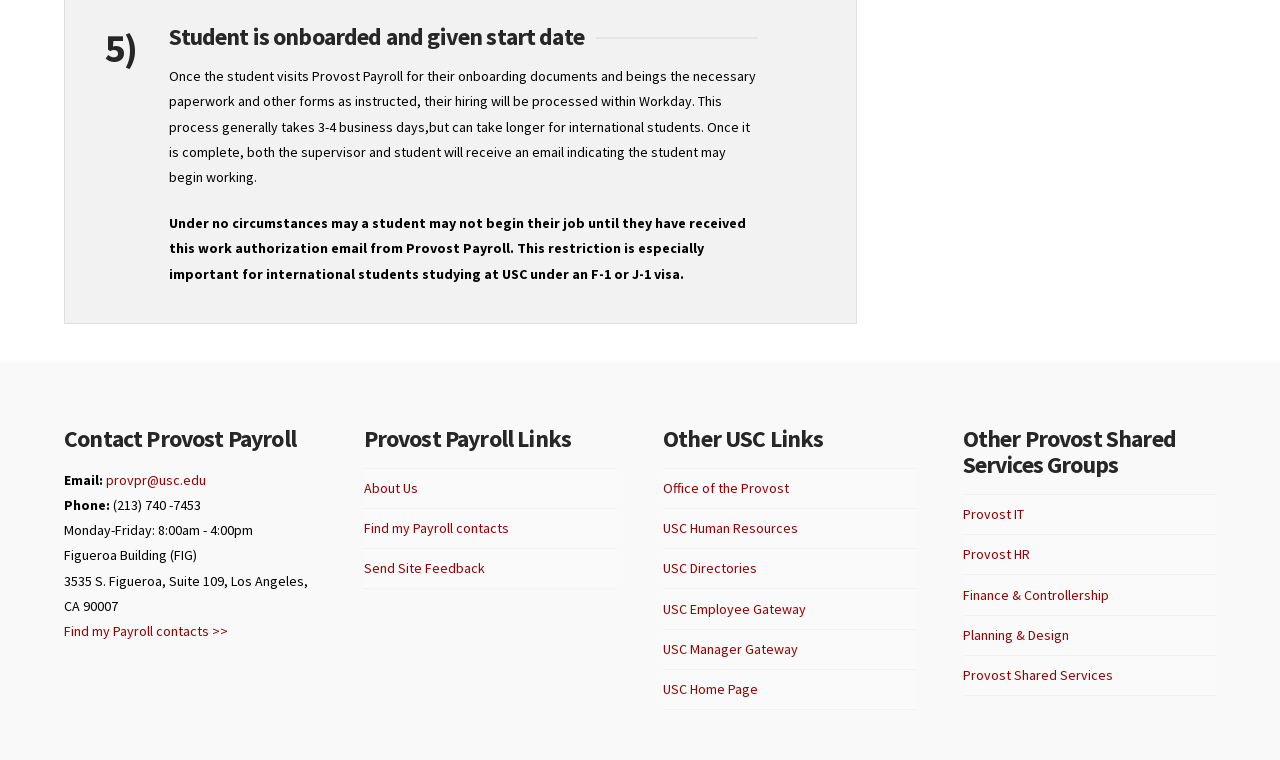Find the bounding box coordinates of the element's region that should be clicked in order to follow the given instruction: "Find my Payroll contacts". The coordinates should consist of four float numbers between 0 and 1, i.e., [left, top, right, bottom].

[0.05, 0.818, 0.178, 0.842]